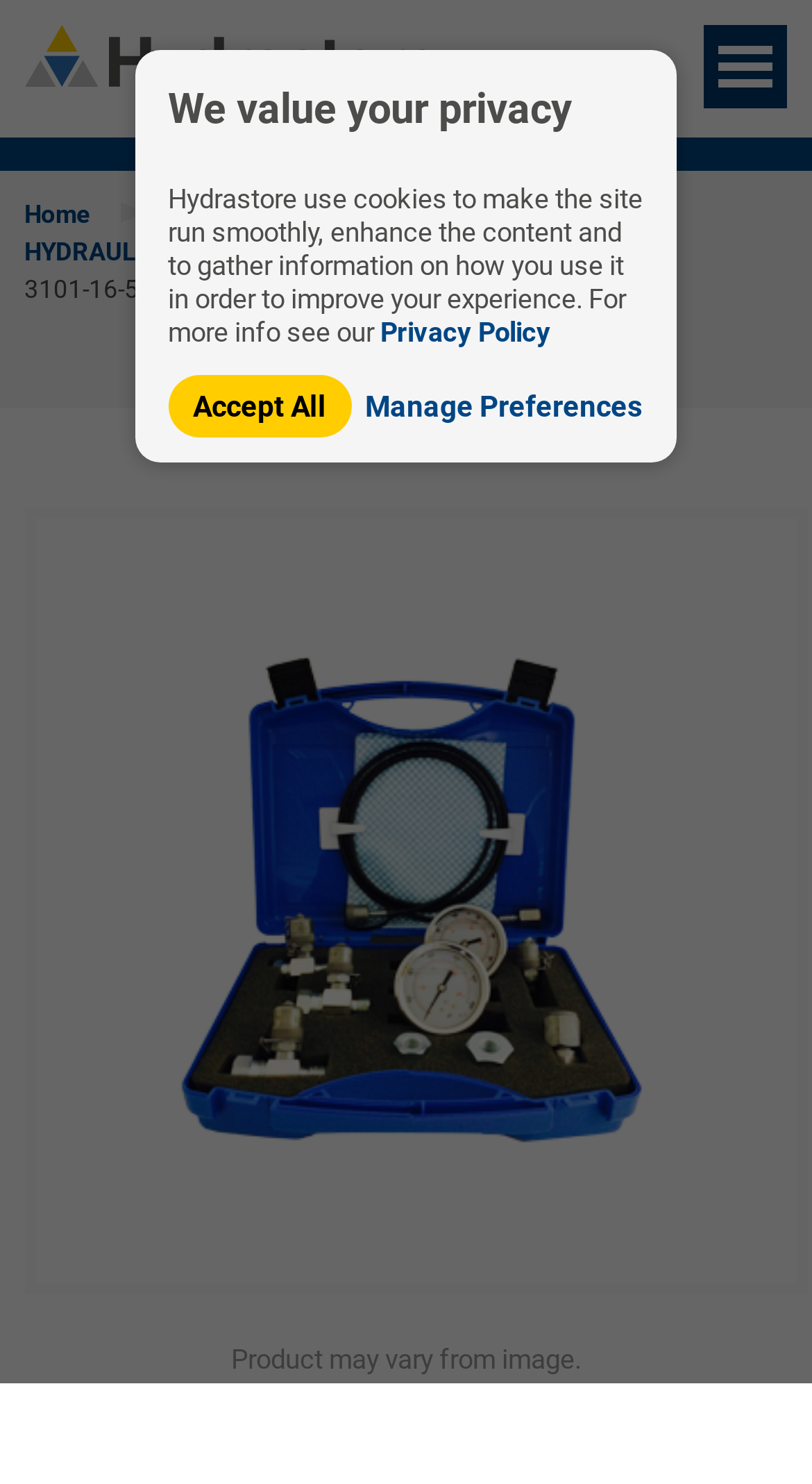Locate the UI element described by Hydraulic Test Equipment in the provided webpage screenshot. Return the bounding box coordinates in the format (top-left x, top-left y, bottom-right x, bottom-right y), ensuring all values are between 0 and 1.

[0.381, 0.135, 0.73, 0.154]